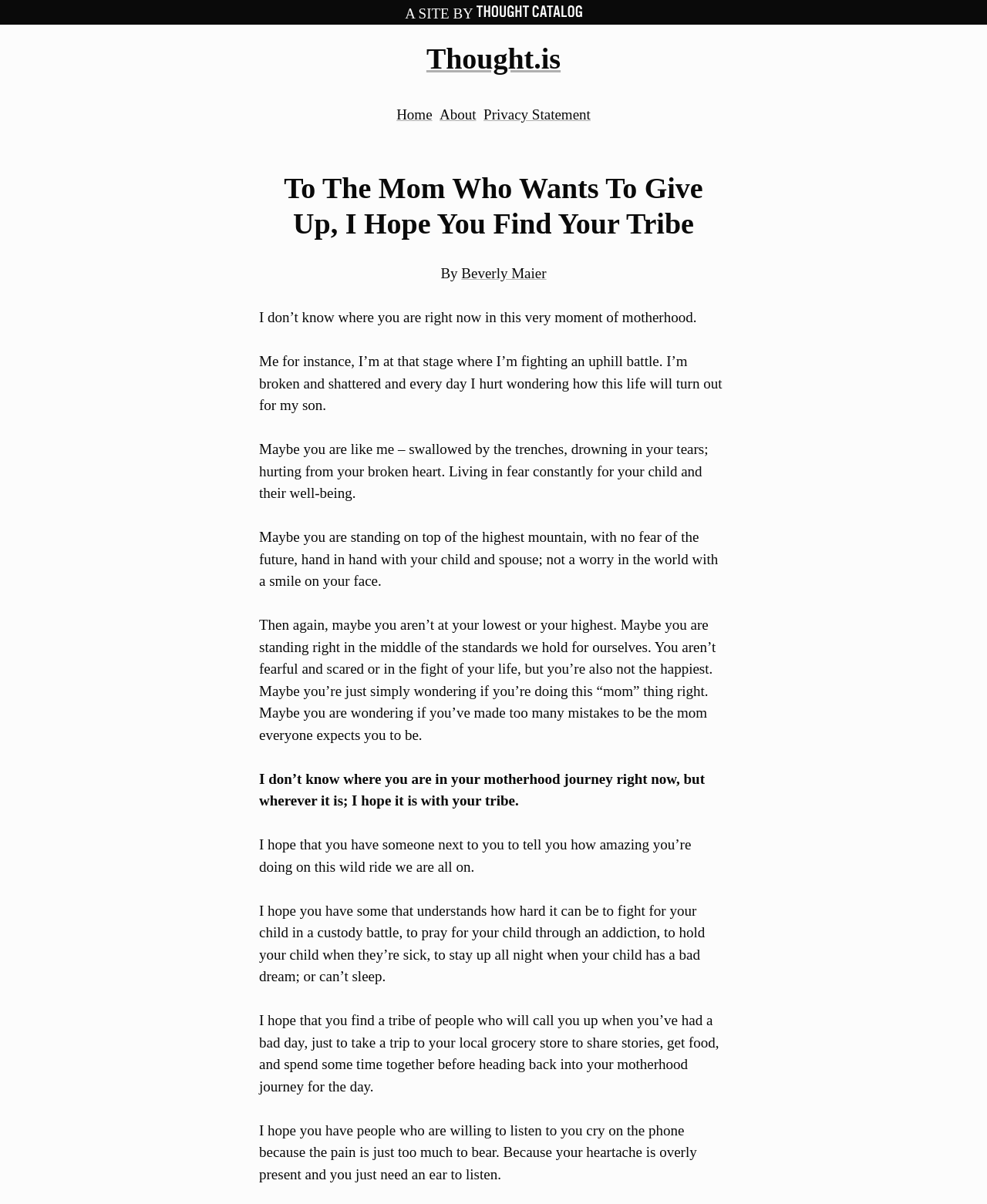Give an in-depth explanation of the webpage layout and content.

This webpage appears to be a blog post or article titled "To The Mom Who Wants To Give Up, I Hope You Find Your Tribe" on a website called Thought.is. At the top of the page, there is a header section with a logo and links to other pages, including "Home", "About", and "Privacy Statement". 

Below the header, there is a main content area with a heading that matches the title of the webpage. The article is written by Beverly Maier and is a heartfelt and emotional message to mothers who may be struggling. The text is divided into several paragraphs, each describing a different scenario or feeling that a mother may experience, from feeling broken and shattered to feeling happy and content. 

The author expresses empathy and understanding, acknowledging the difficulties and fears that mothers may face, and offers words of encouragement and hope. The text is written in a personal and conversational tone, with the author sharing their own experiences and emotions. Throughout the article, there are no images, but the text is the main focus, with the author's message and emotions taking center stage.